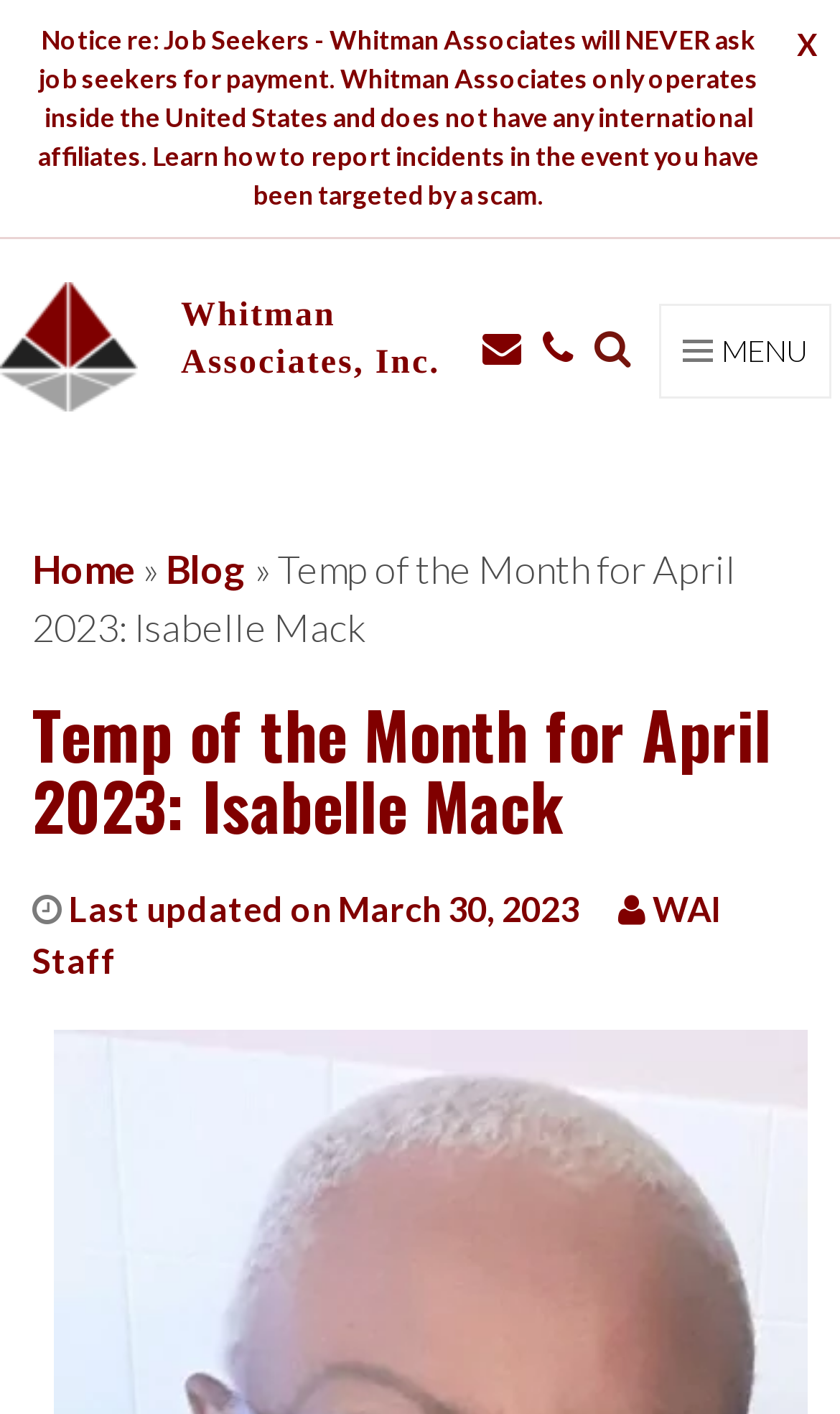Please identify the bounding box coordinates of the element's region that should be clicked to execute the following instruction: "Click the Whitman Associates logo". The bounding box coordinates must be four float numbers between 0 and 1, i.e., [left, top, right, bottom].

[0.0, 0.2, 0.164, 0.291]